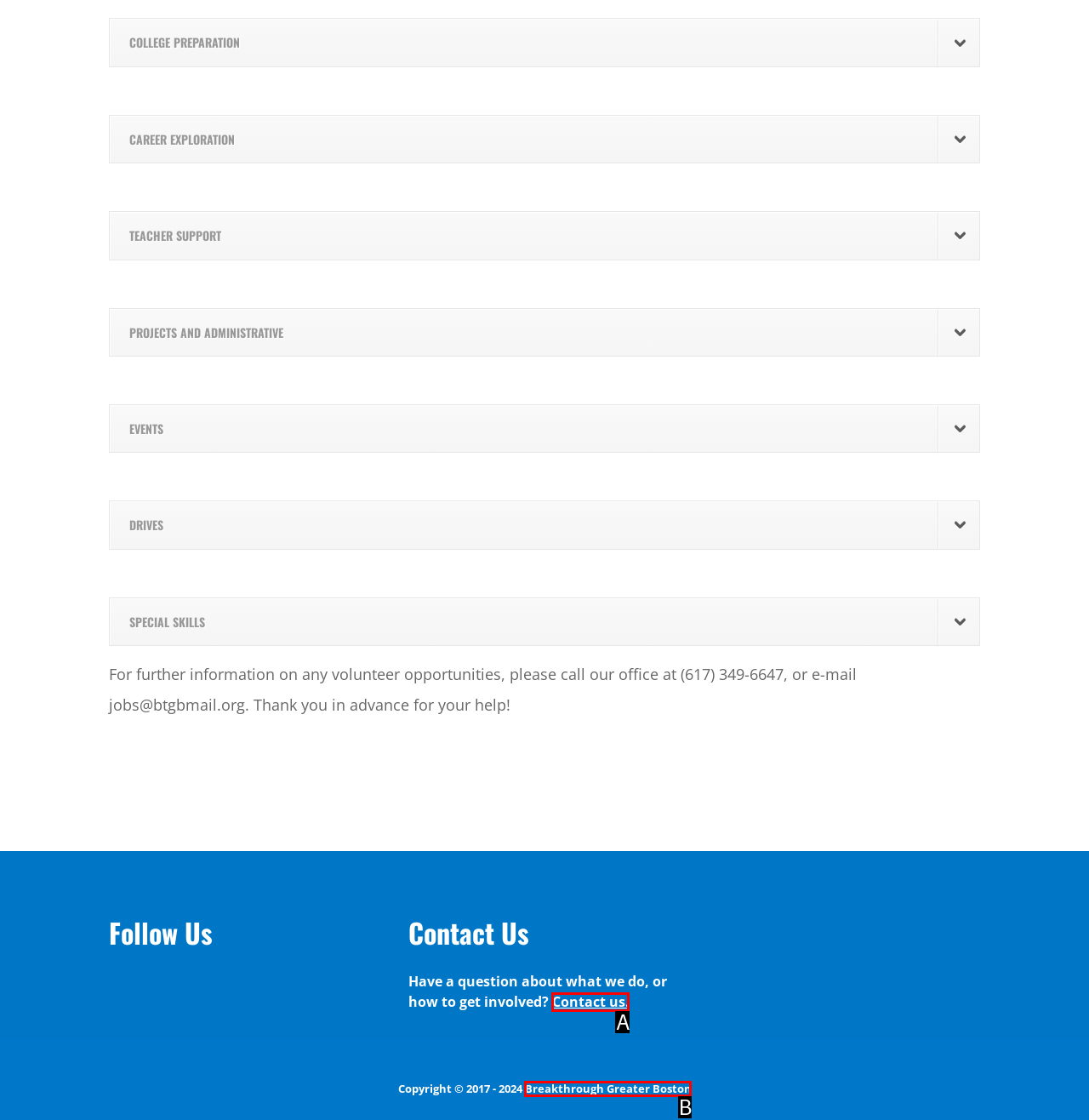Select the option that aligns with the description: Privacy Policy
Respond with the letter of the correct choice from the given options.

None